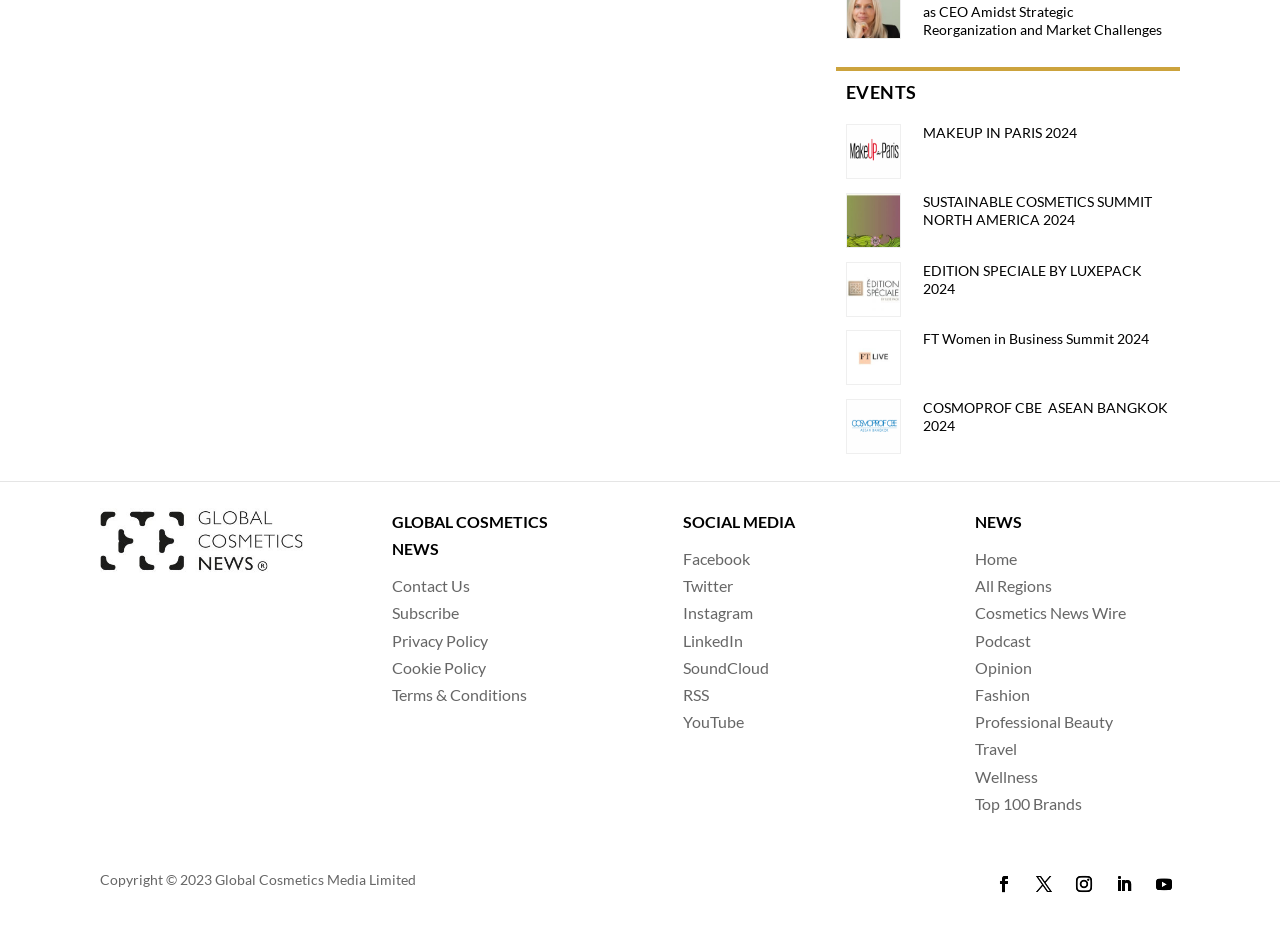Please give the bounding box coordinates of the area that should be clicked to fulfill the following instruction: "Subscribe to the newsletter". The coordinates should be in the format of four float numbers from 0 to 1, i.e., [left, top, right, bottom].

[0.306, 0.646, 0.358, 0.666]